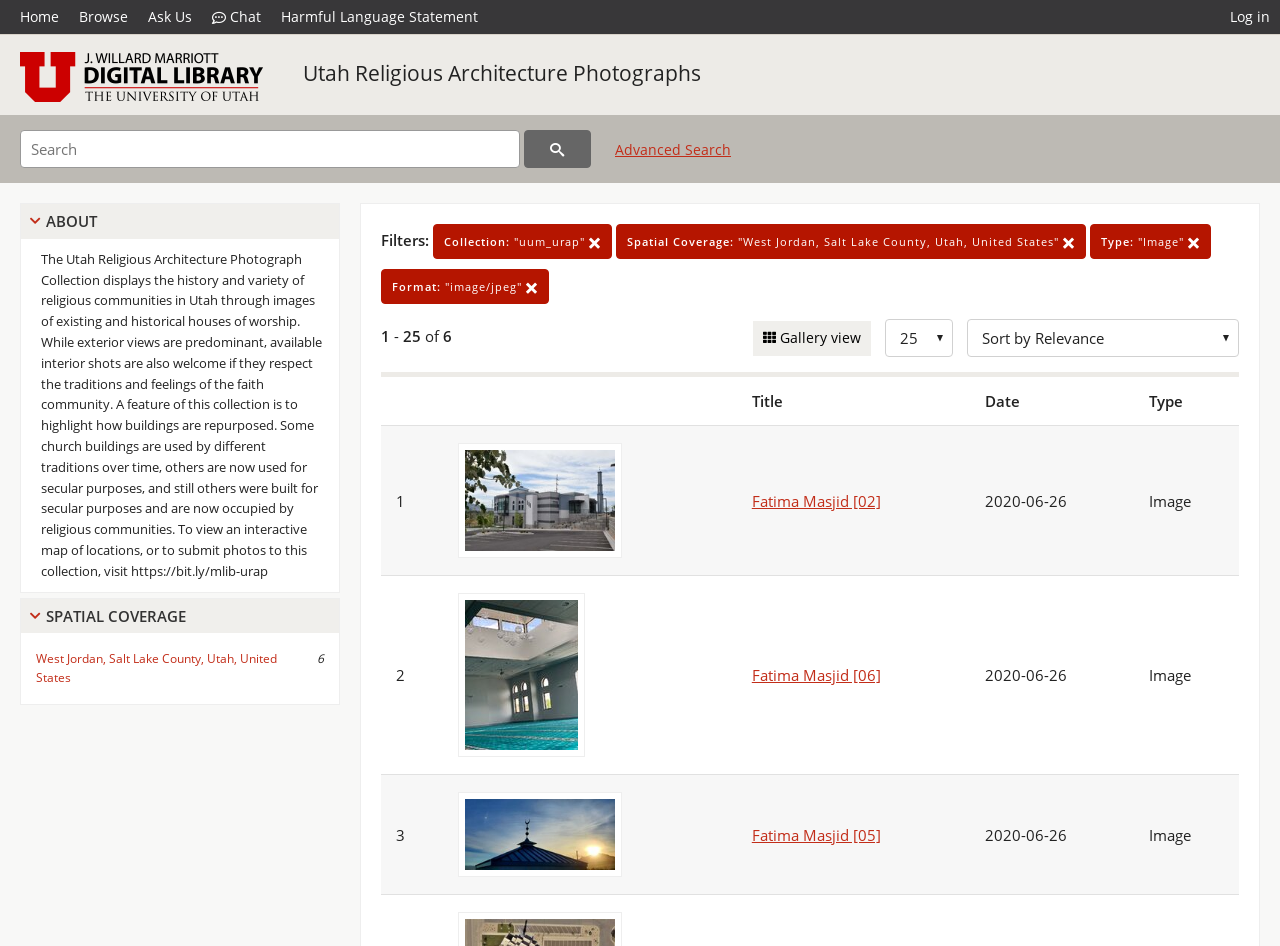What is the type of the first result? Analyze the screenshot and reply with just one word or a short phrase.

Image